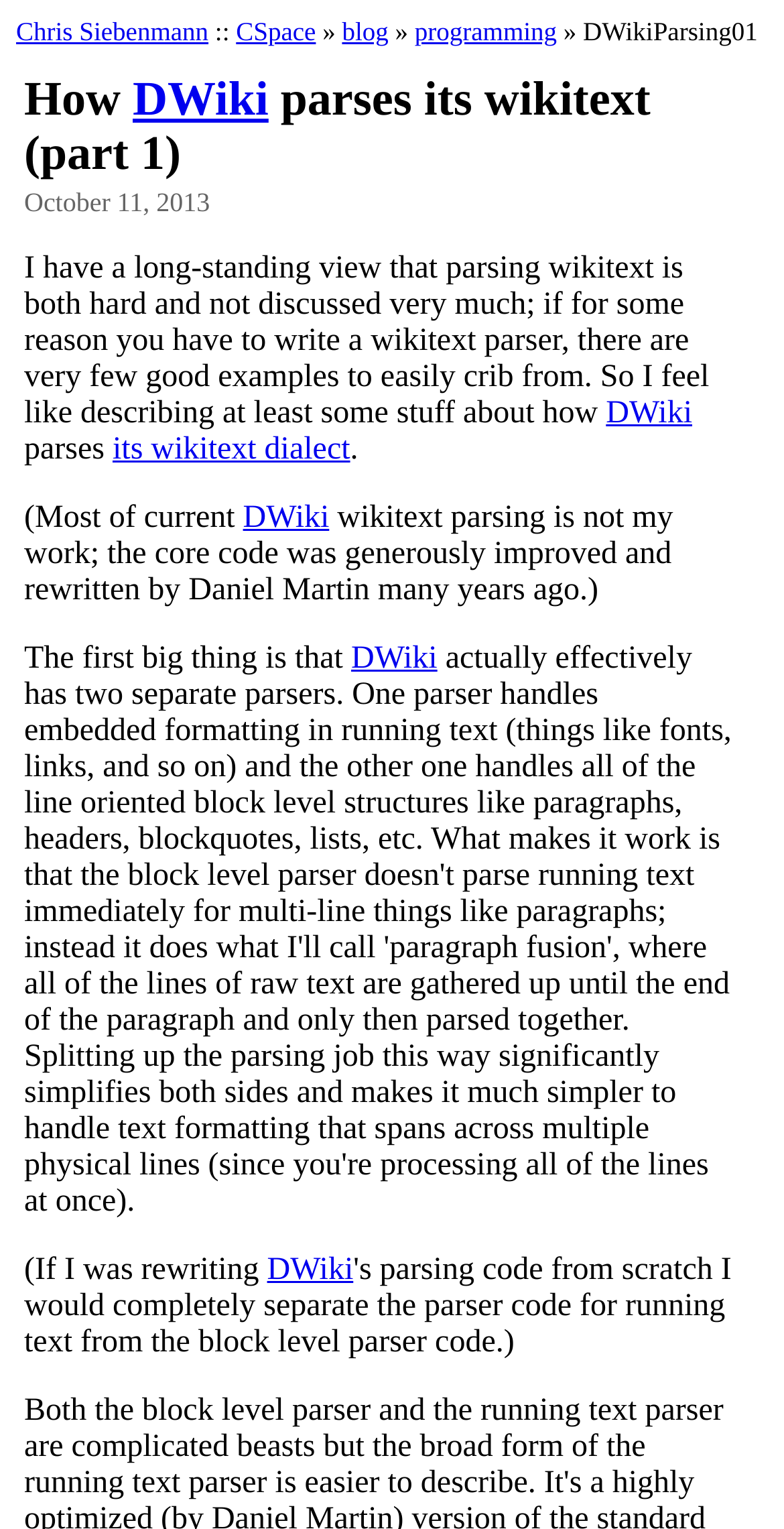What is the name of the wiki parser being discussed?
Using the image, respond with a single word or phrase.

DWiki